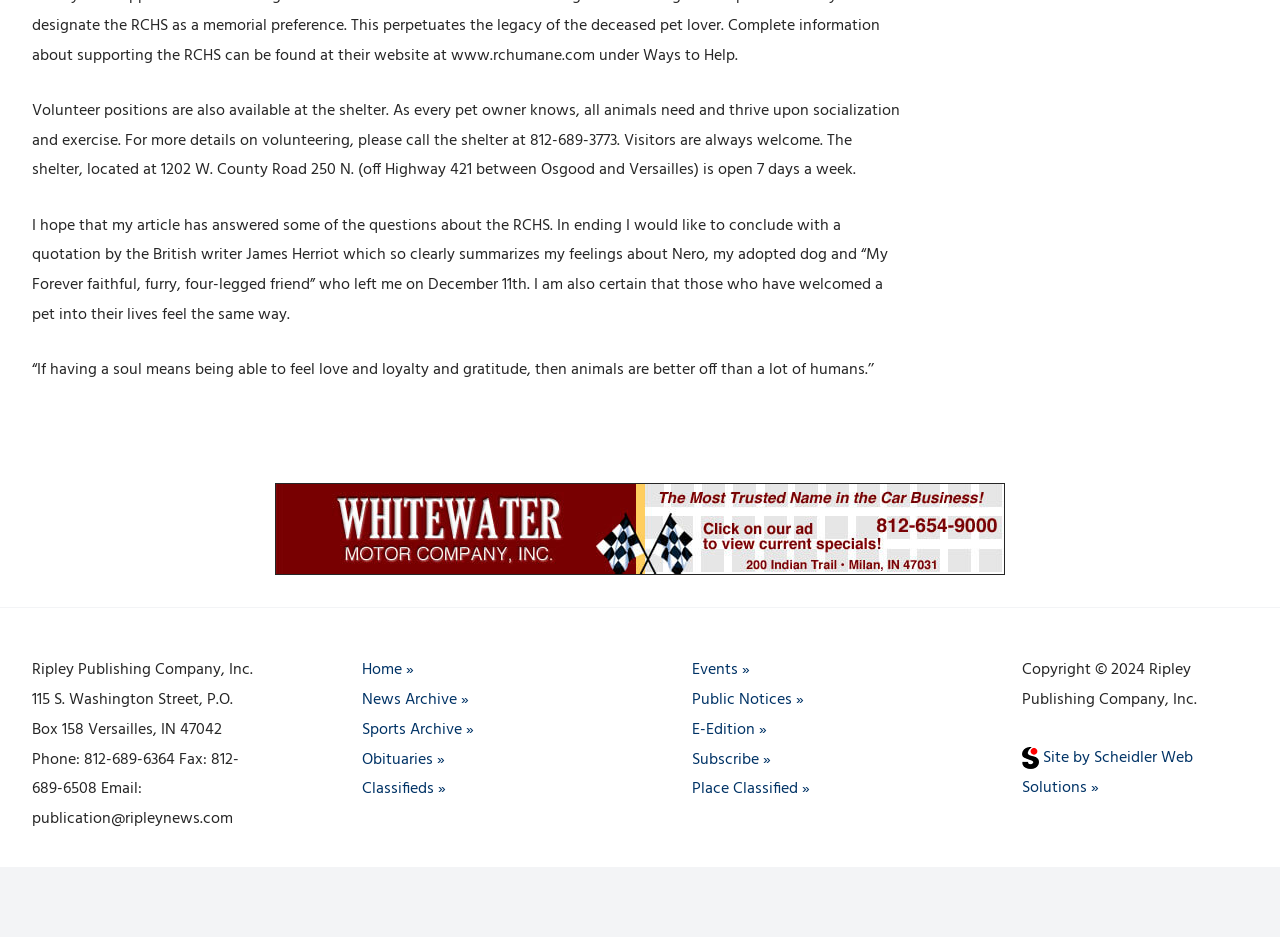What is the name of the company that designed the website?
Use the image to answer the question with a single word or phrase.

Scheidler Web Solutions